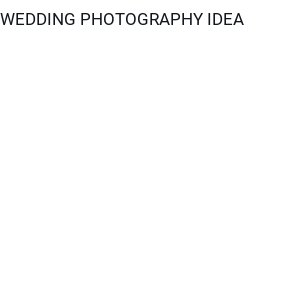What is the theme of the image?
Answer the question in as much detail as possible.

The theme of the image is mentioned in the caption as 'Wedding Photography Idea', which implies that the image is part of a collection or concept related to photography ideas for weddings.